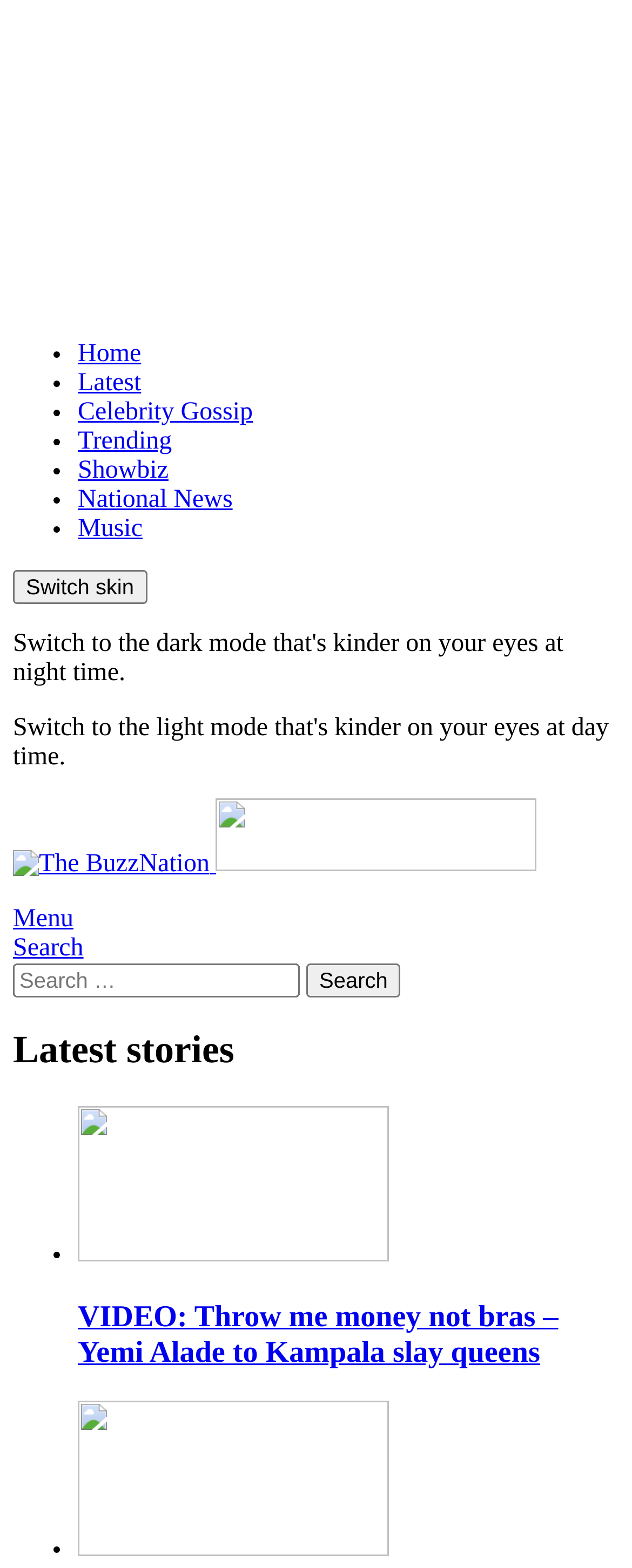Please identify the bounding box coordinates of the region to click in order to complete the task: "Go to Celebrity Gossip". The coordinates must be four float numbers between 0 and 1, specified as [left, top, right, bottom].

[0.123, 0.254, 0.4, 0.272]